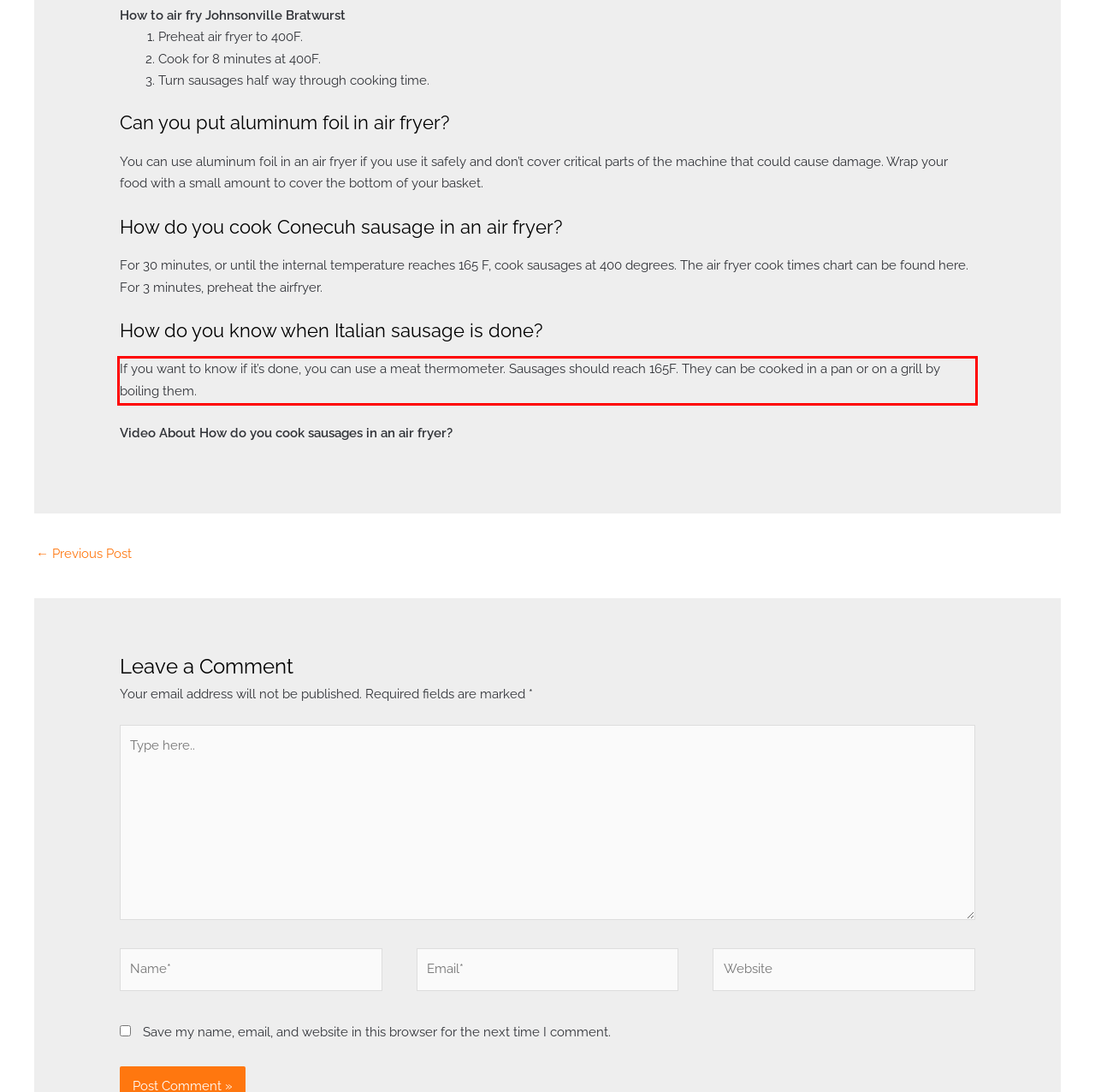You are provided with a screenshot of a webpage containing a red bounding box. Please extract the text enclosed by this red bounding box.

If you want to know if it’s done, you can use a meat thermometer. Sausages should reach 165F. They can be cooked in a pan or on a grill by boiling them.